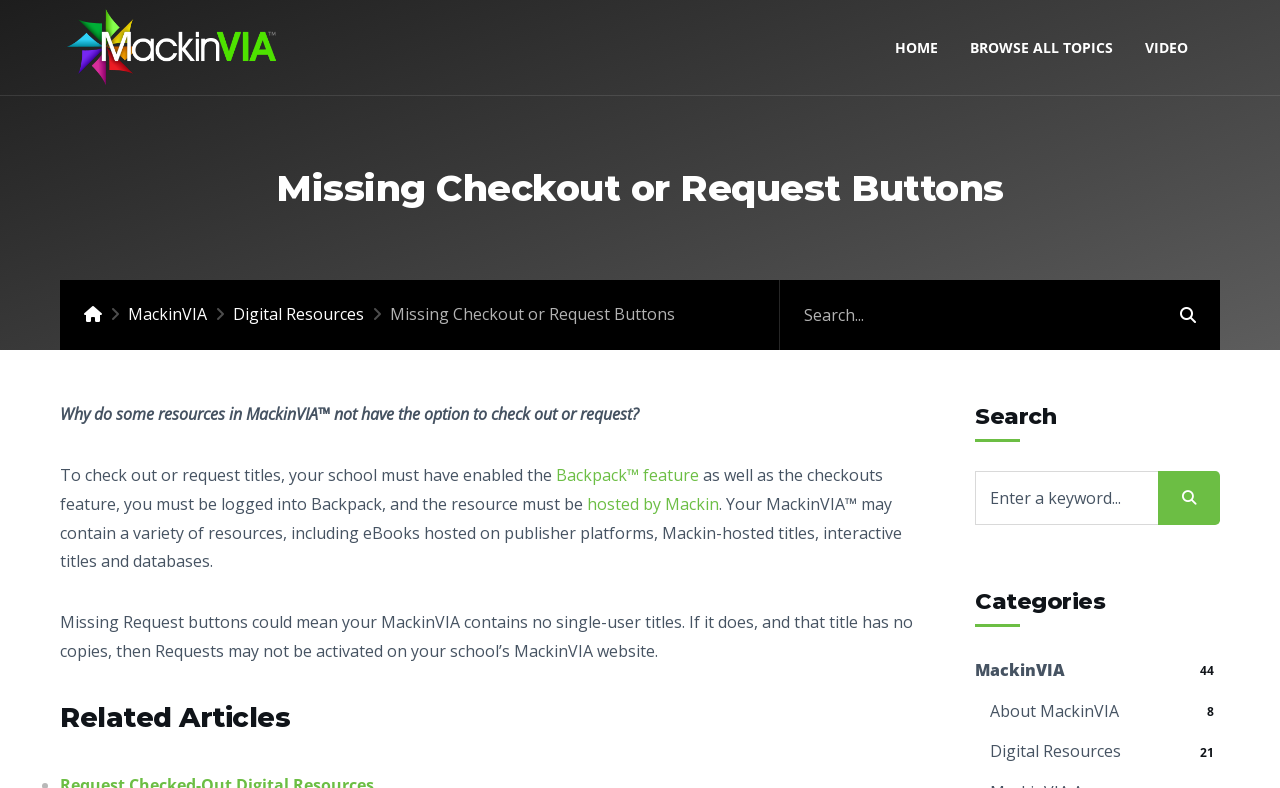Please determine the bounding box coordinates of the clickable area required to carry out the following instruction: "Go to the home page". The coordinates must be four float numbers between 0 and 1, represented as [left, top, right, bottom].

[0.687, 0.024, 0.745, 0.097]